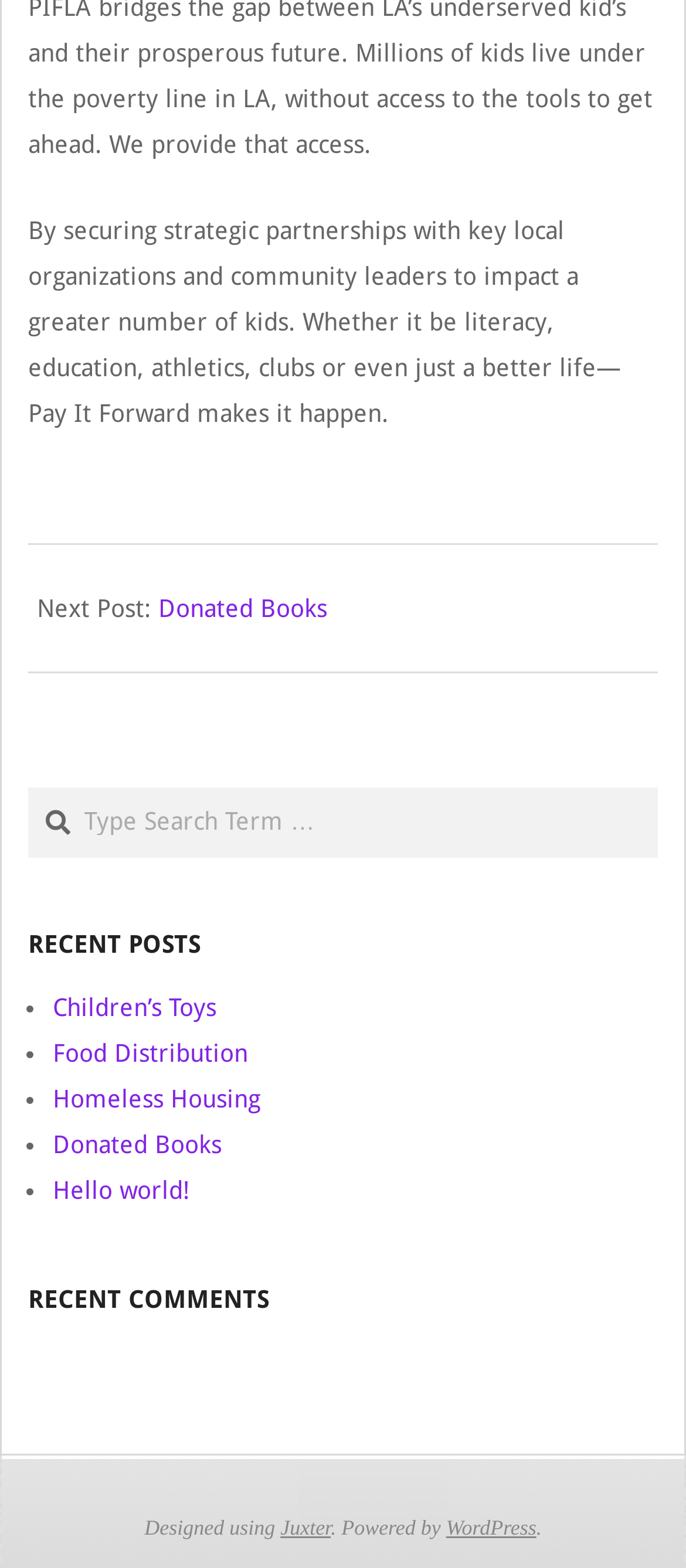Reply to the question with a brief word or phrase: What type of content is available on this webpage?

Blog posts